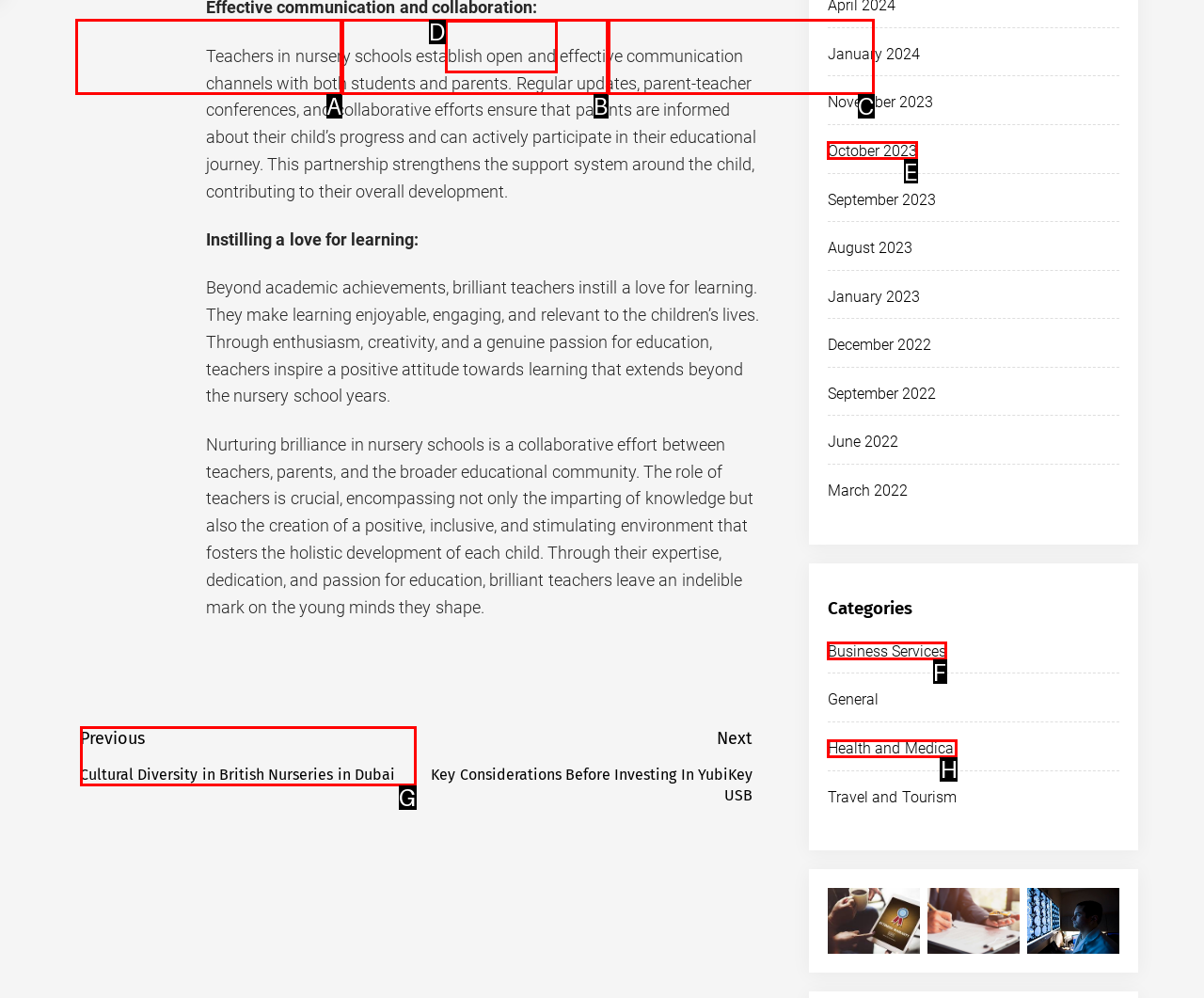Choose the option that best matches the element: The Fundamentals Of Forex Trading
Respond with the letter of the correct option.

C